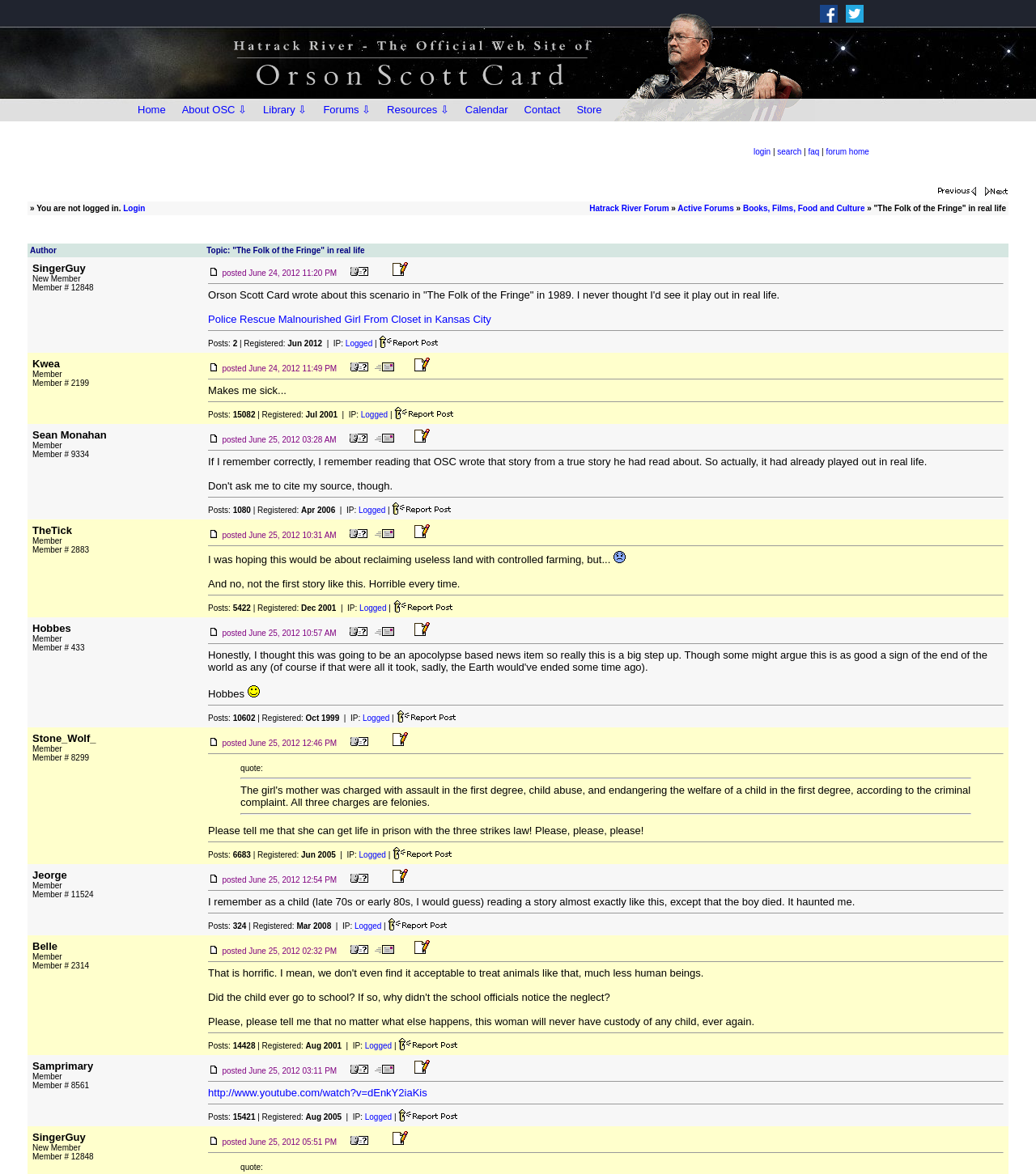Answer the following query with a single word or phrase:
What is the name of the forum?

Hatrack River Forum